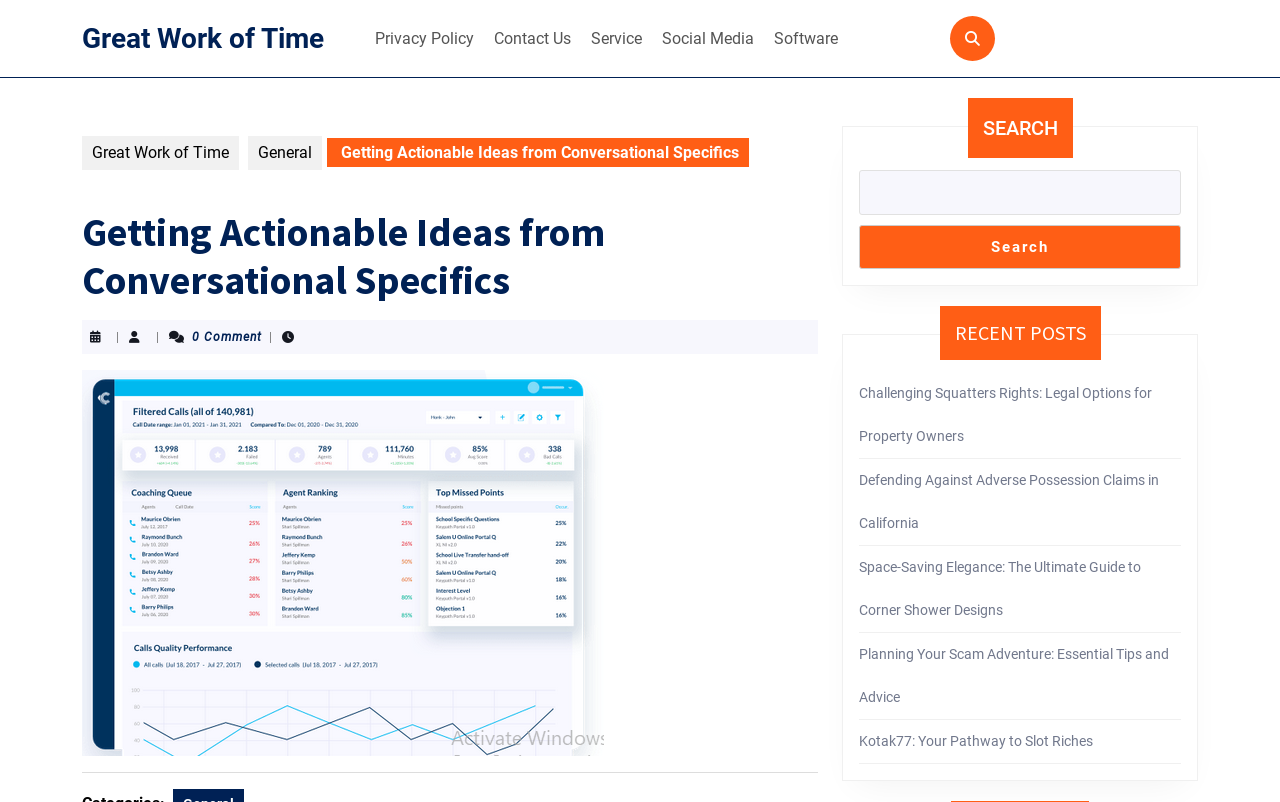Answer the question below with a single word or a brief phrase: 
What is the purpose of the element with the text 'SEARCH'?

Search function